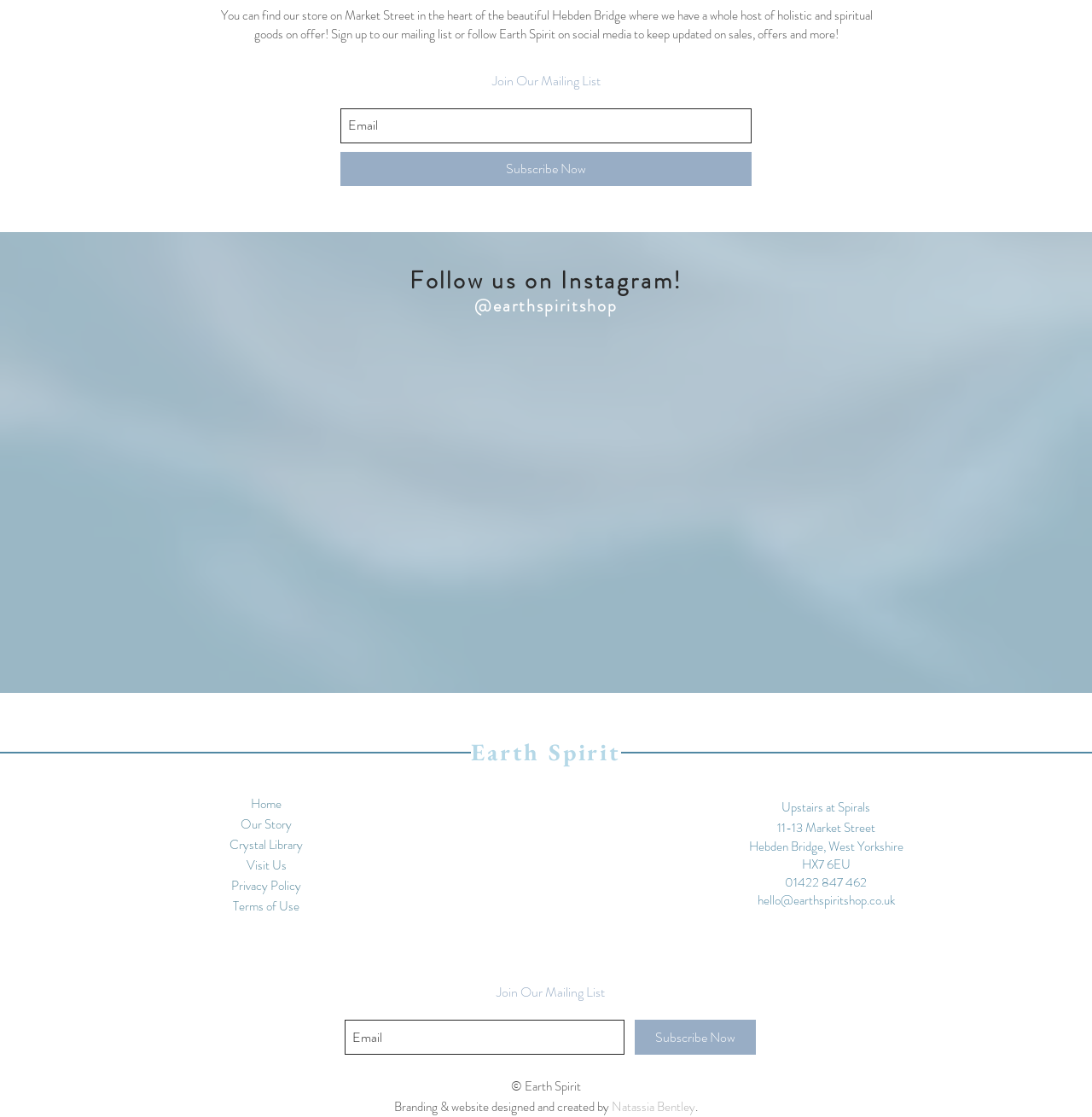Please locate the bounding box coordinates of the element that needs to be clicked to achieve the following instruction: "Send an email to Earth Spirit". The coordinates should be four float numbers between 0 and 1, i.e., [left, top, right, bottom].

[0.693, 0.797, 0.819, 0.814]